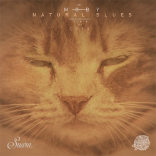Create a vivid and detailed description of the image.

The image features the cover art for the song "Natural Blues (Coyu Remix)" by Moby, released on November 14, 2016, under the Suara label. The artwork prominently displays a close-up of a cat’s face with eyes partially closed, creating a warm and mellow aesthetic. The title "Natural Blues" is elegantly presented at the top, accompanied by the artist's name, Moby, and the remix credit to Coyu, all stylized in a contemporary font. This cover art captures the essence of the music, blending a sense of tranquility and introspection with a hint of playfulness, characteristic of Moby’s artistic approach.